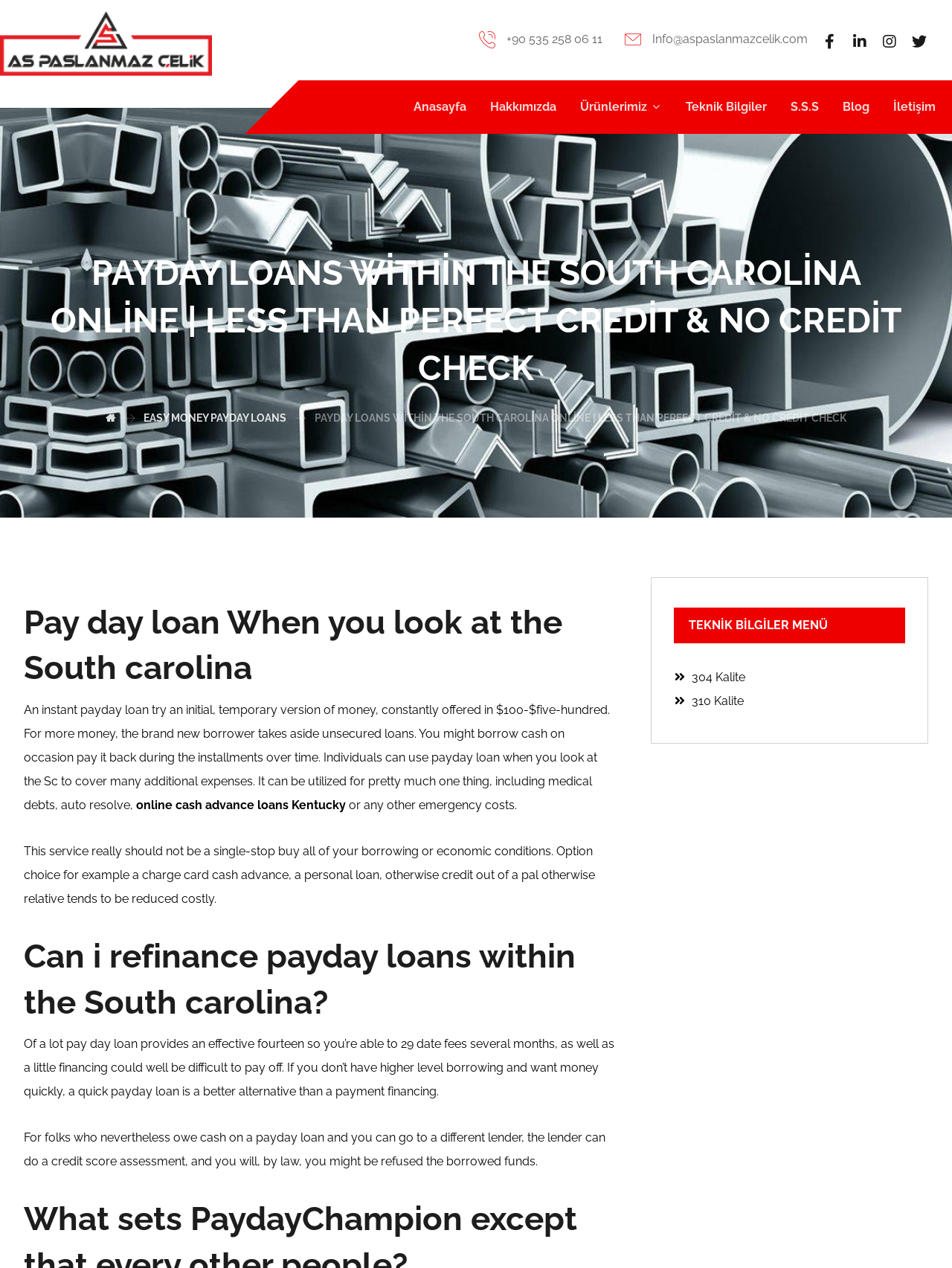Determine the bounding box coordinates for the clickable element required to fulfill the instruction: "Click on the 'Teknik Bilgiler' link". Provide the coordinates as four float numbers between 0 and 1, i.e., [left, top, right, bottom].

[0.72, 0.069, 0.805, 0.099]